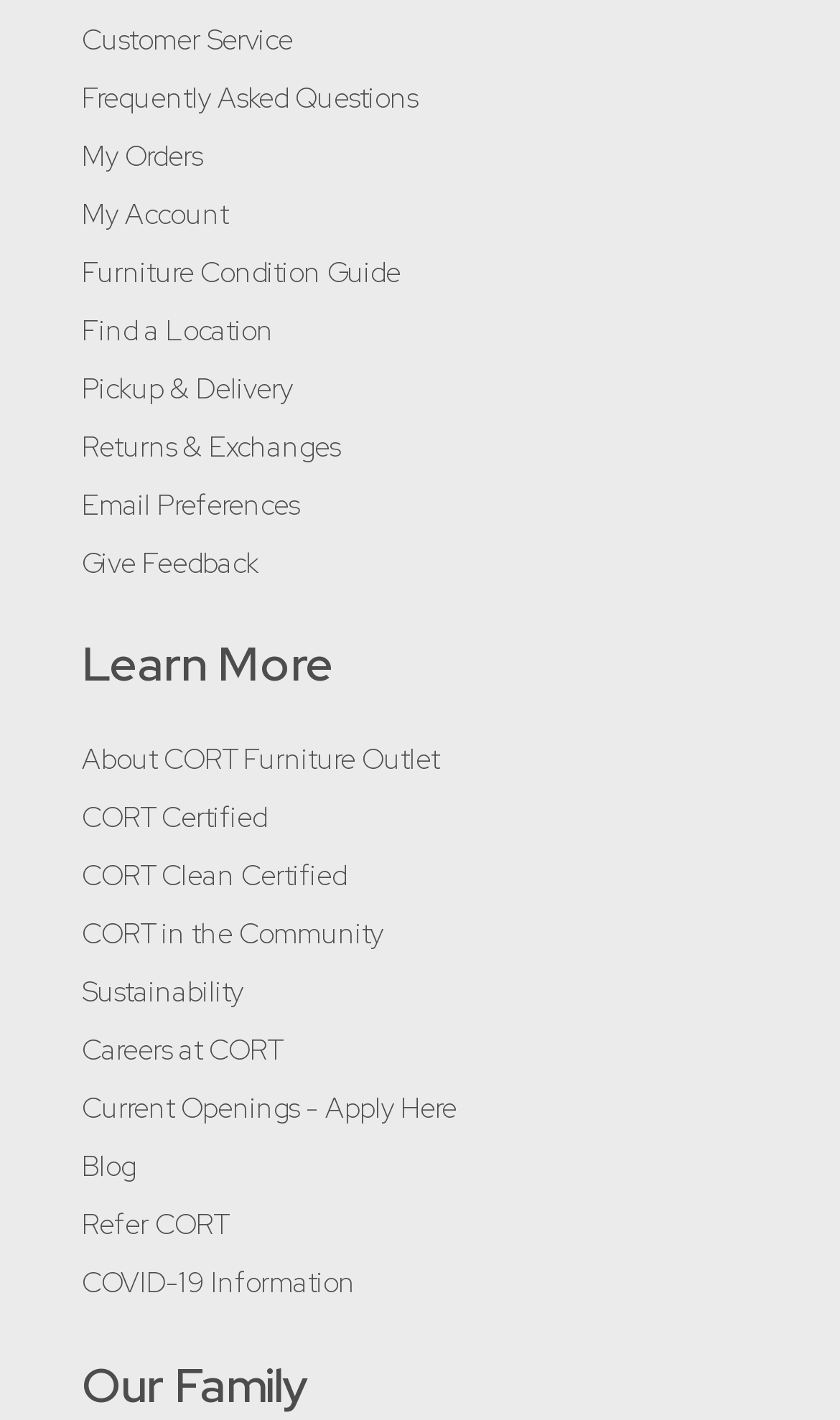Identify the bounding box coordinates of the region I need to click to complete this instruction: "learn more about CORT Furniture Outlet".

[0.097, 0.521, 0.523, 0.547]